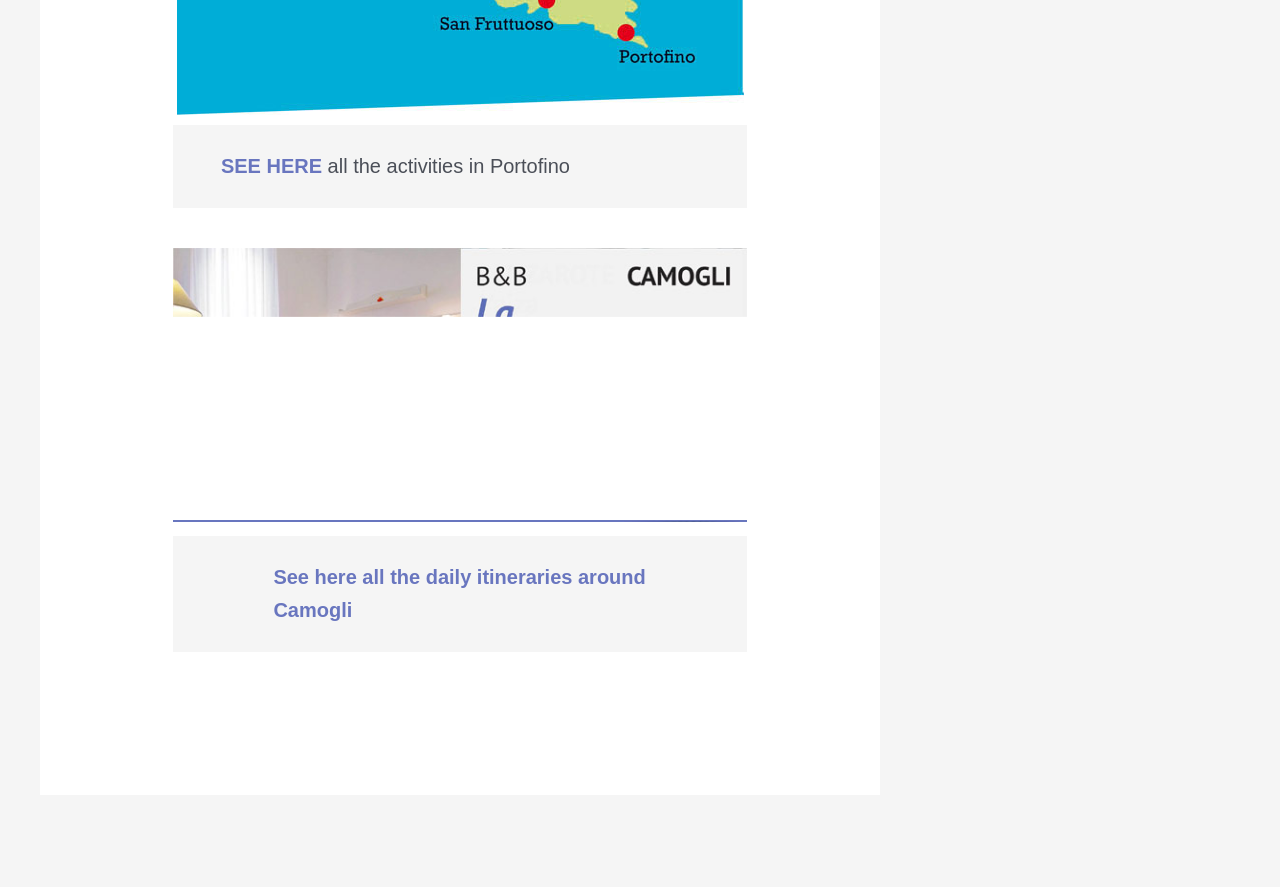Please give a succinct answer to the question in one word or phrase:
What is the shape of the element at [0.135, 0.586, 0.583, 0.589]?

image